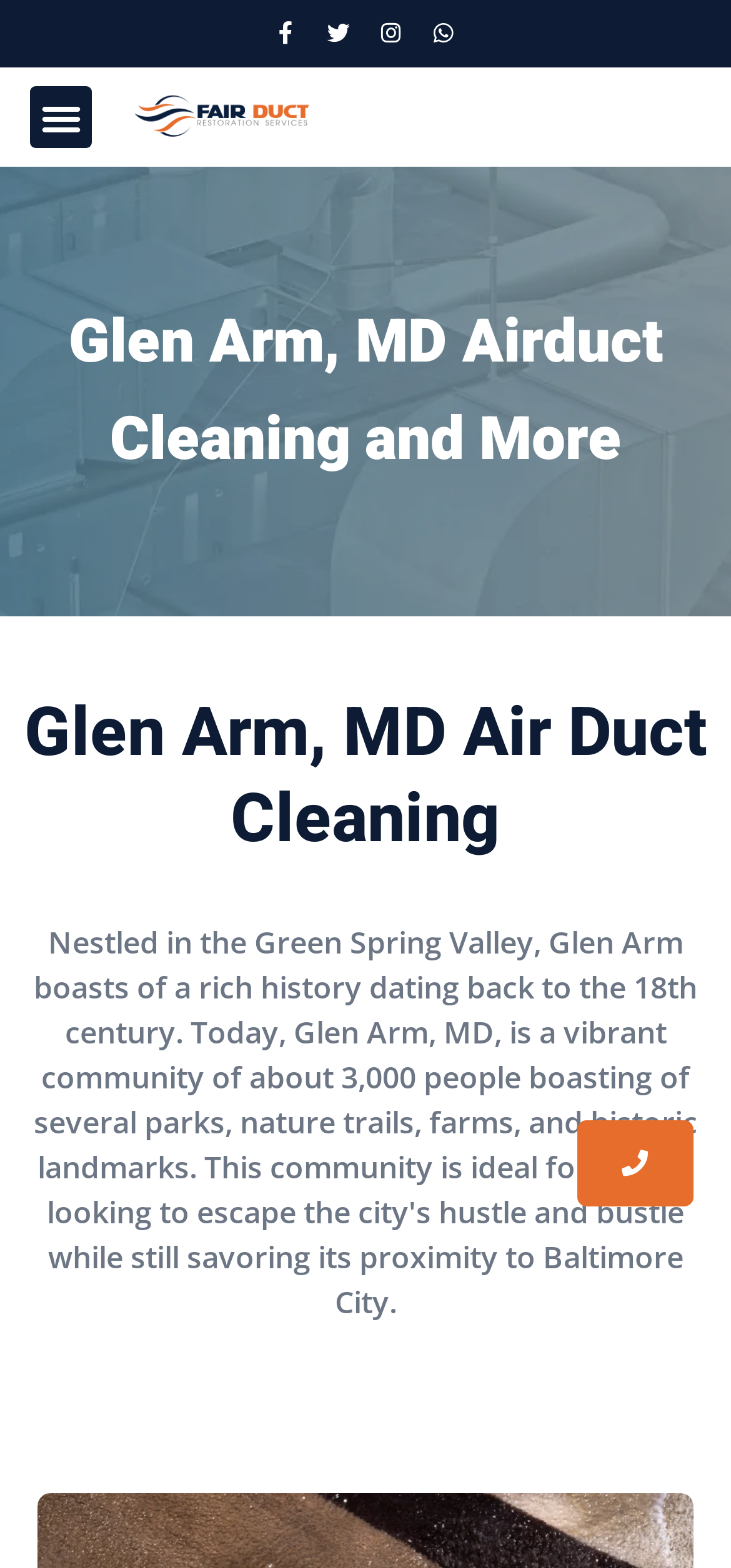Answer the question with a brief word or phrase:
What is the service area of the company?

Glen Arm, MD